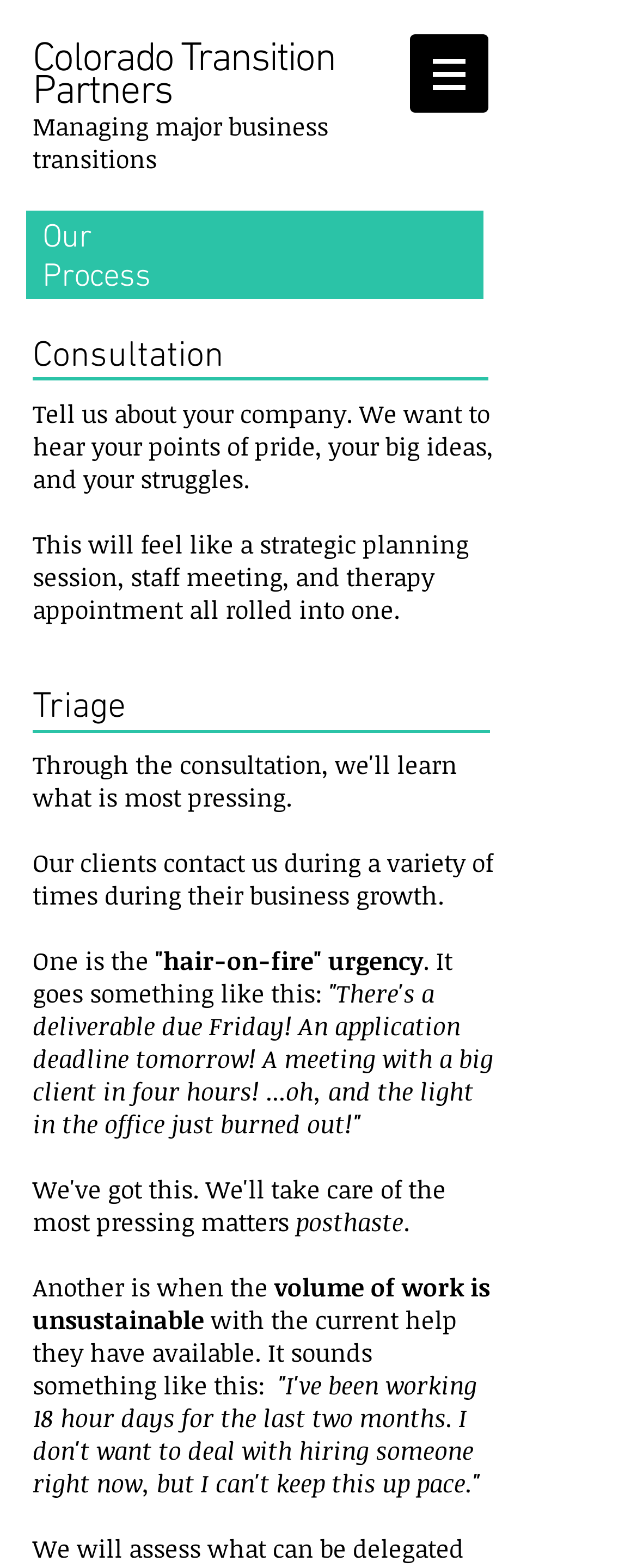What is the purpose of the consultation?
Using the image, provide a concise answer in one word or a short phrase.

To hear about company's points of pride, big ideas, and struggles